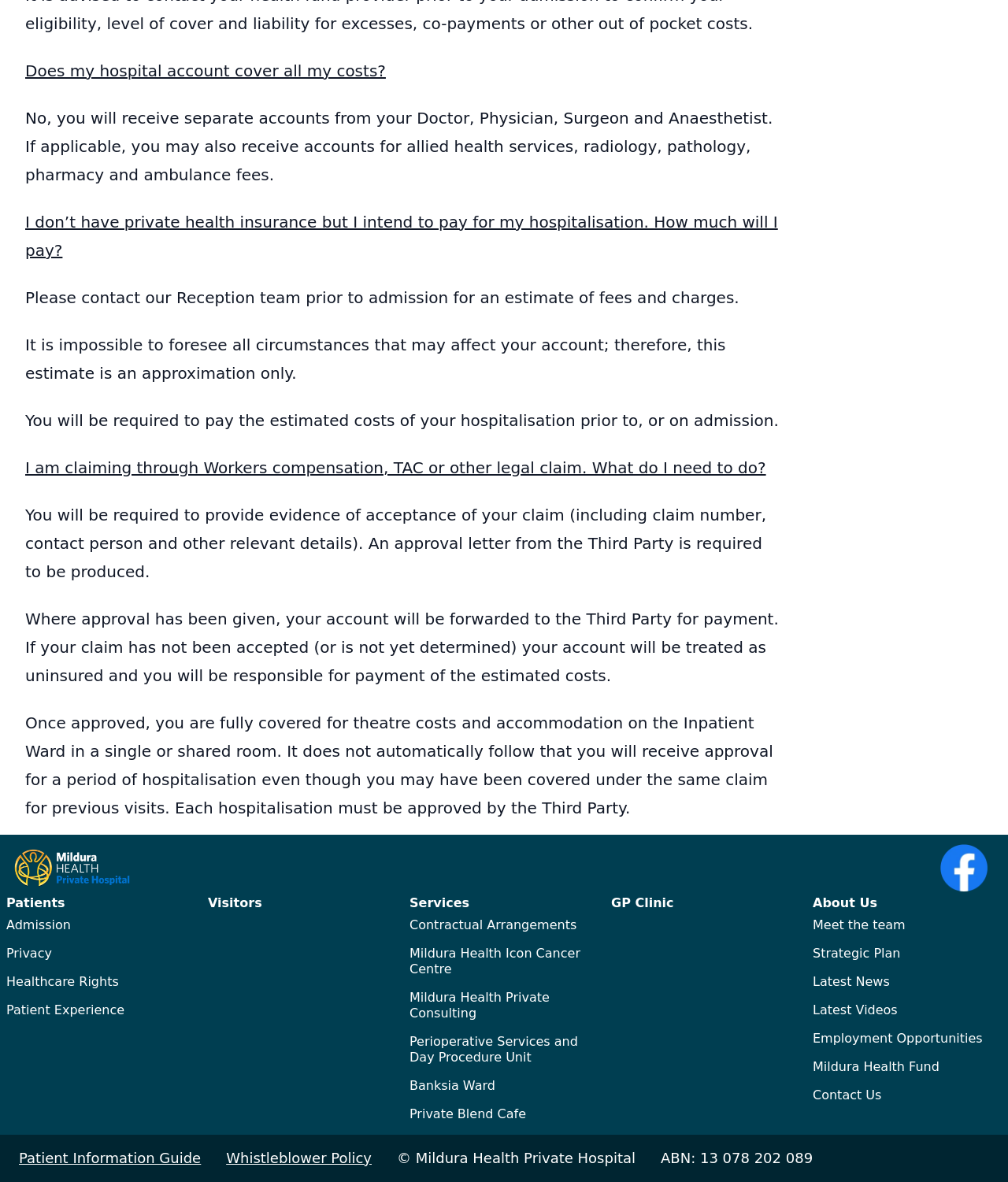Find and indicate the bounding box coordinates of the region you should select to follow the given instruction: "View 'Patient Experience'".

[0.006, 0.843, 0.194, 0.866]